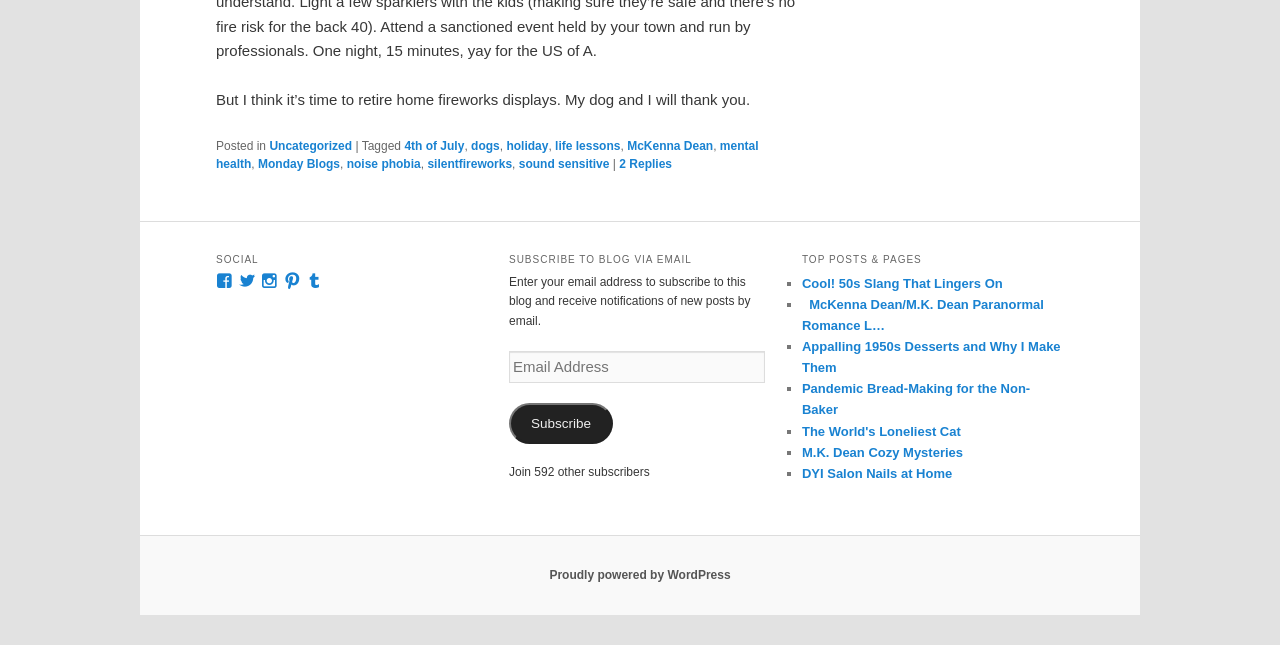Using the element description 4th of July, predict the bounding box coordinates for the UI element. Provide the coordinates in (top-left x, top-left y, bottom-right x, bottom-right y) format with values ranging from 0 to 1.

[0.316, 0.215, 0.363, 0.237]